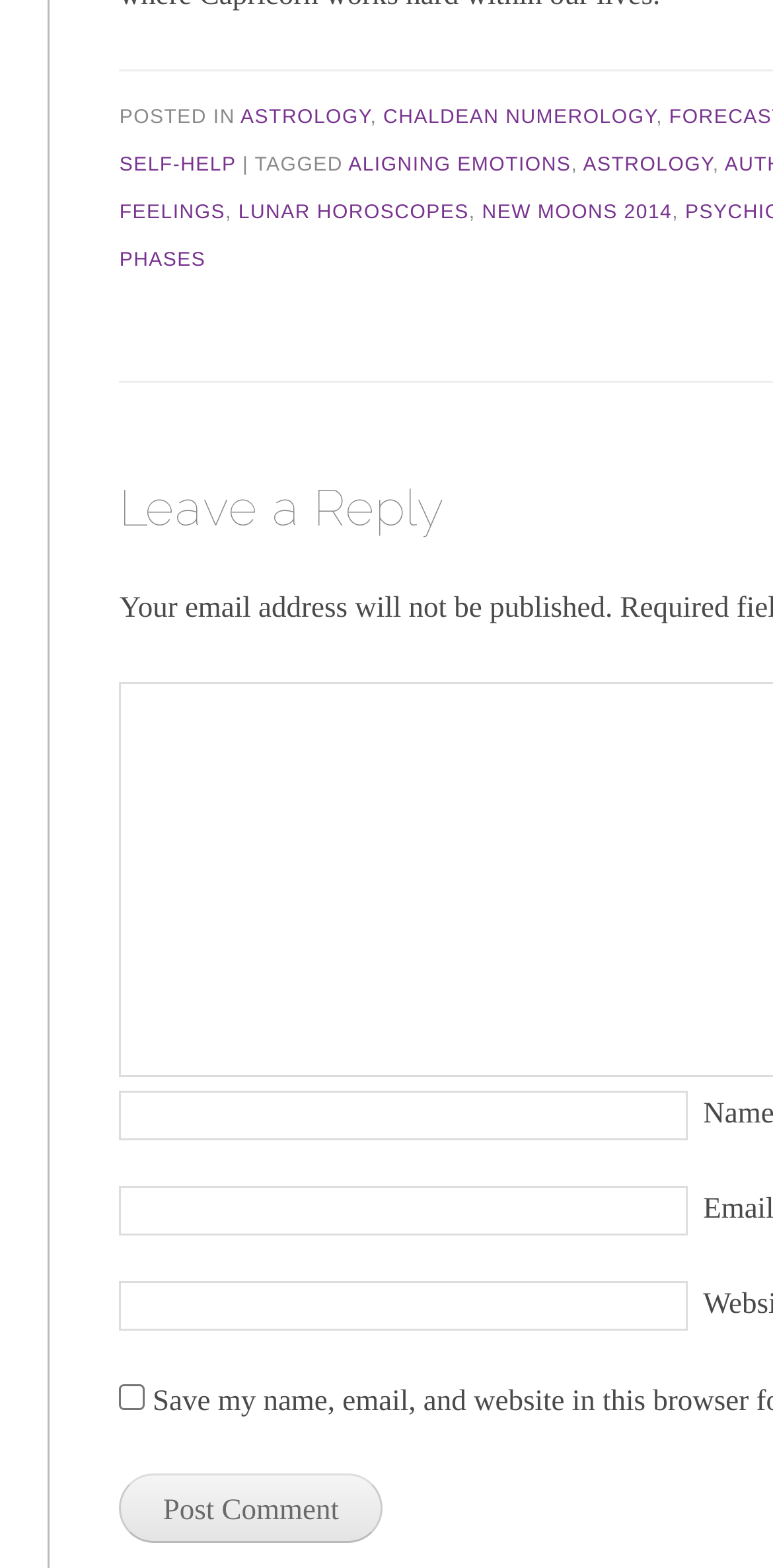Answer the following inquiry with a single word or phrase:
What is the button at the bottom for?

To post a comment